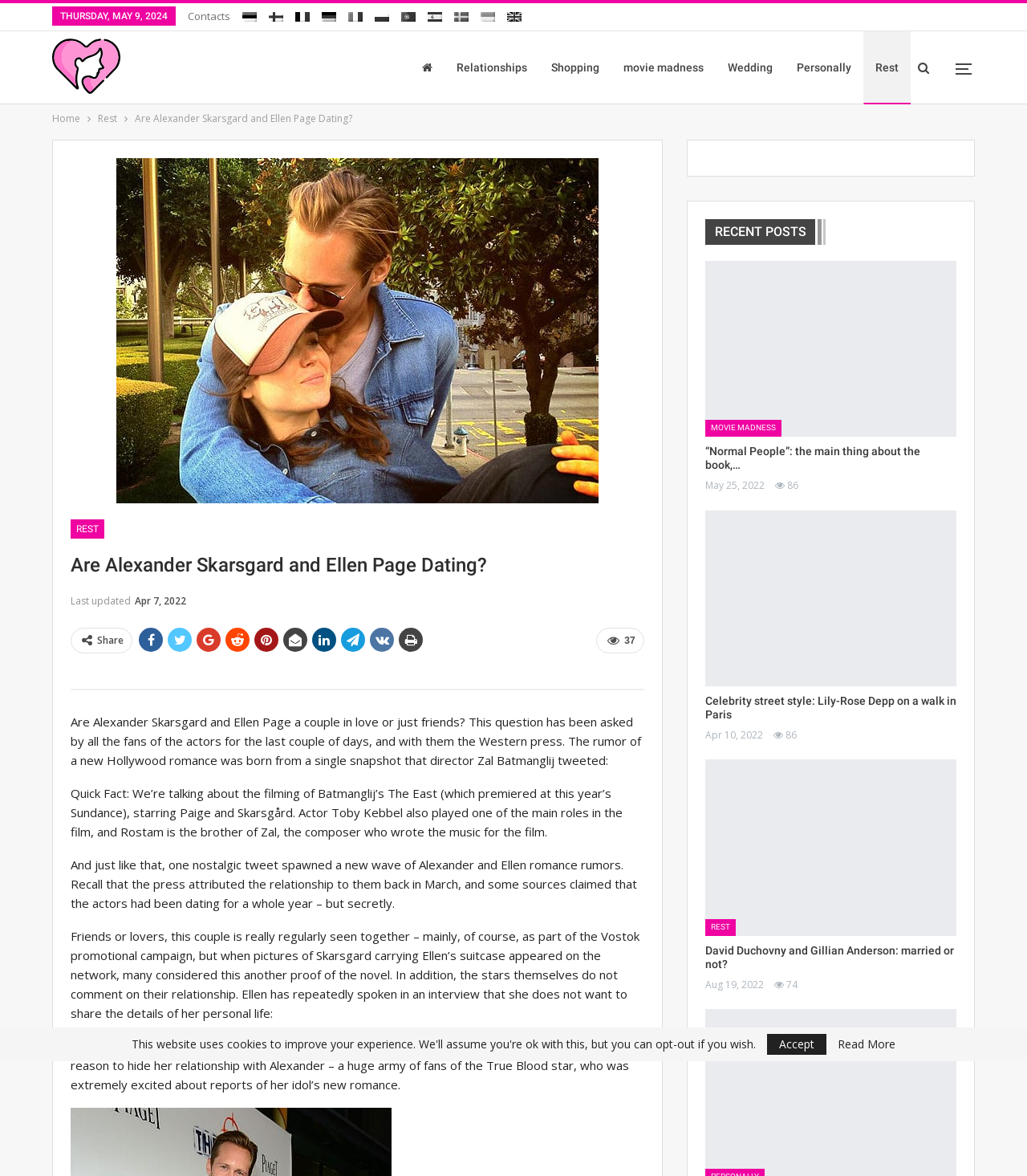What is the topic of the article?
Look at the image and answer with only one word or phrase.

Alexander Skarsgard and Ellen Page's relationship